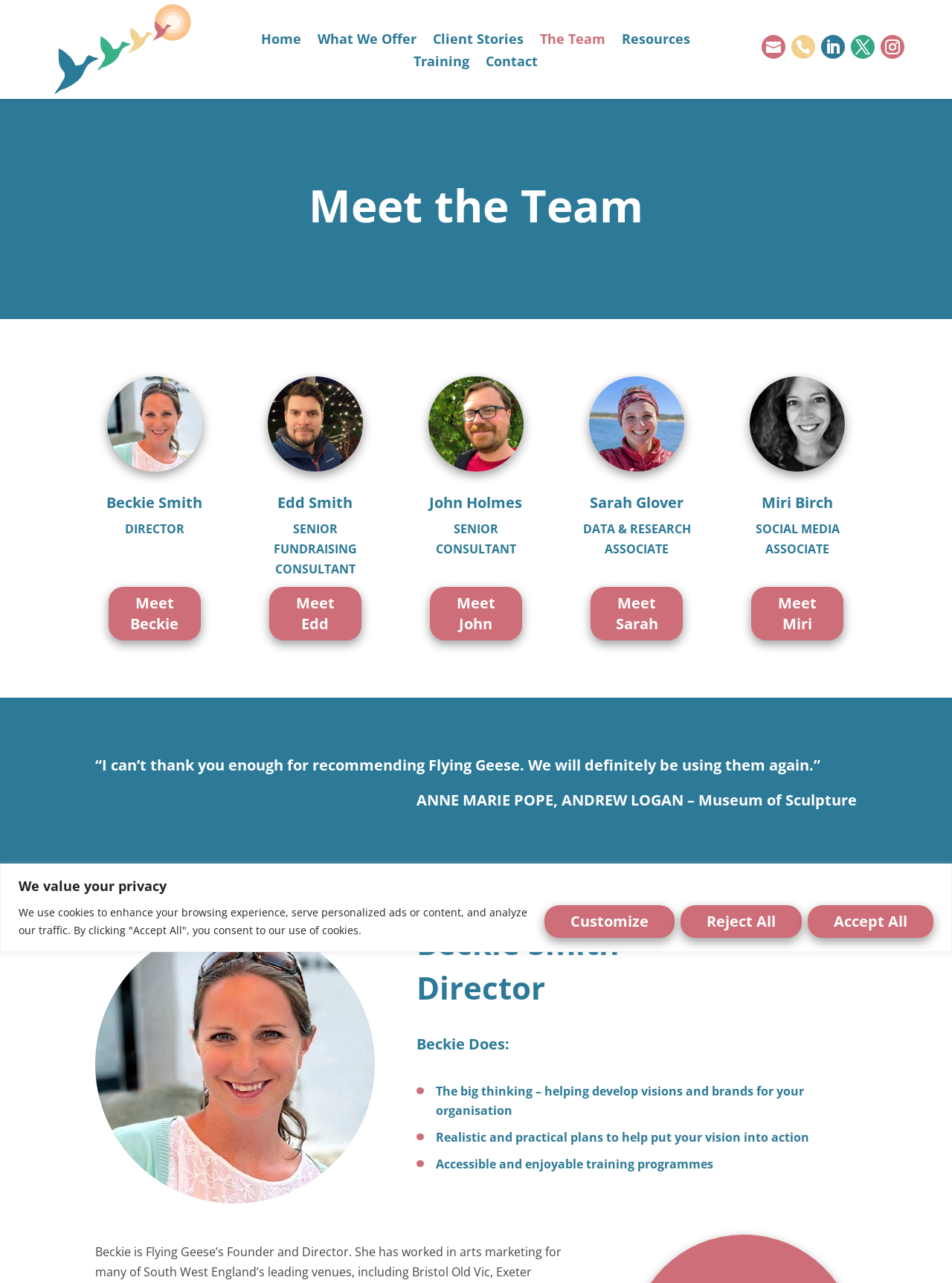What is Beckie Smith's role?
Please provide a single word or phrase as the answer based on the screenshot.

Director